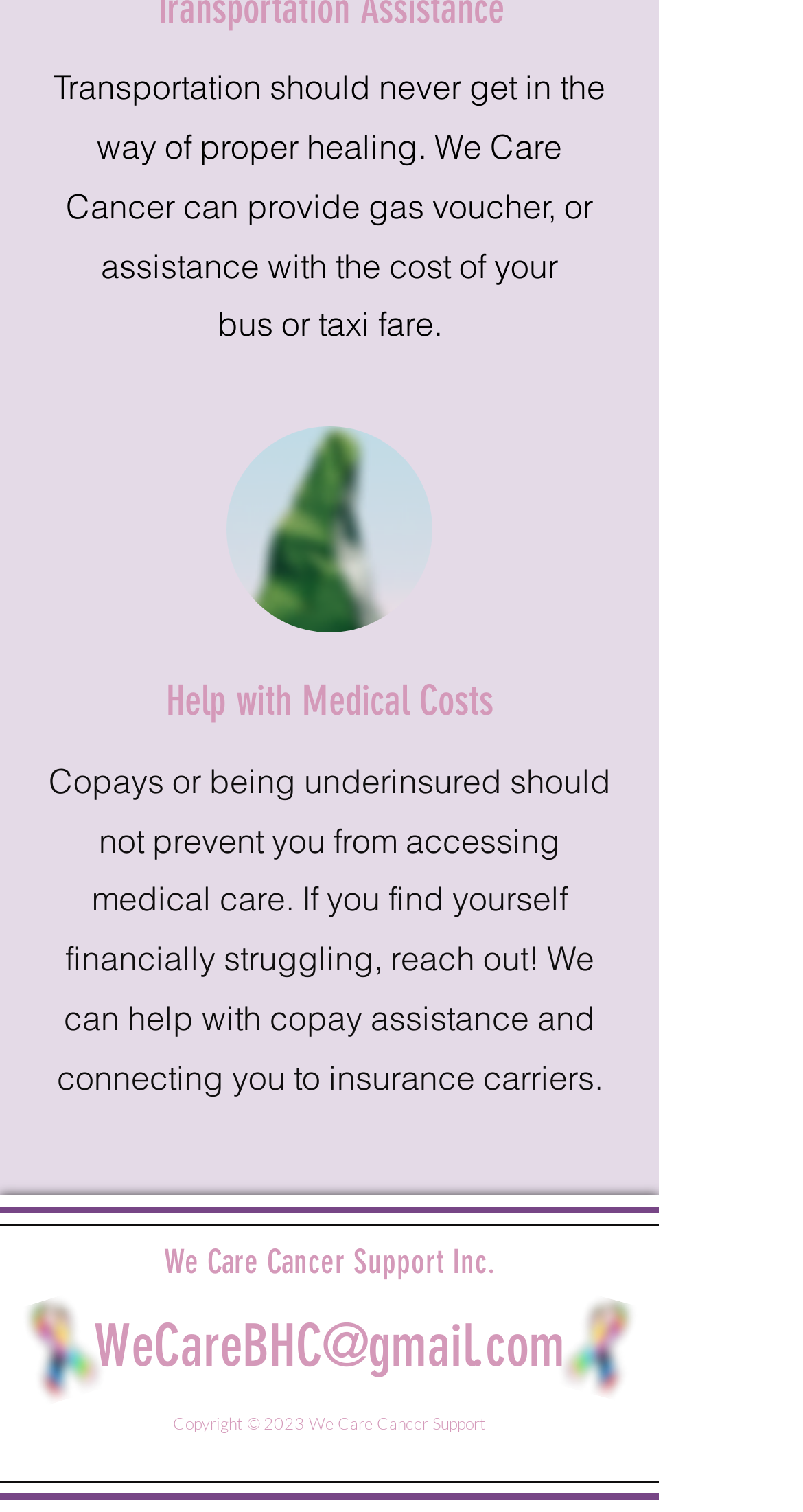What year is the copyright of We Care Cancer Support? Using the information from the screenshot, answer with a single word or phrase.

2023